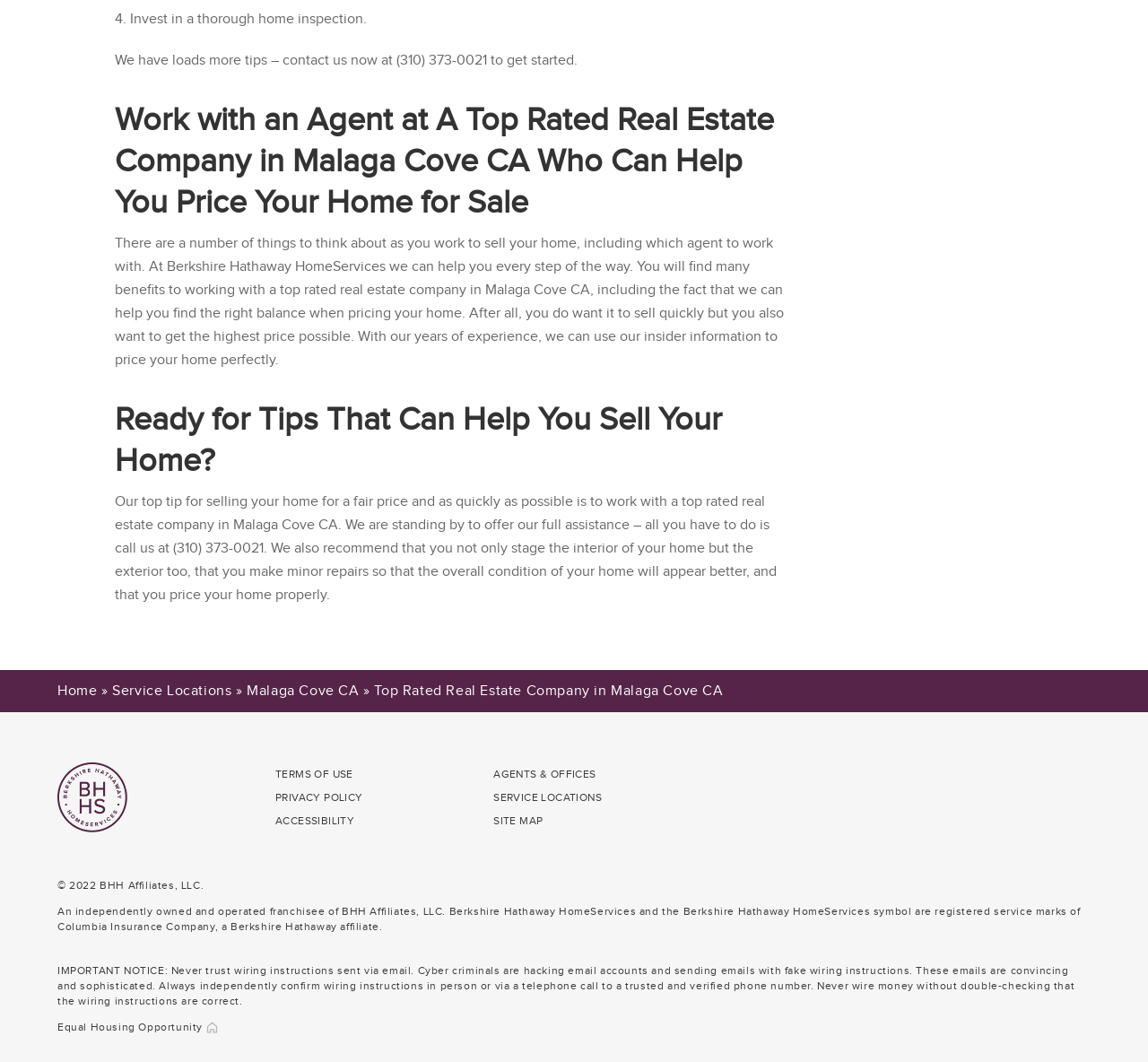Could you determine the bounding box coordinates of the clickable element to complete the instruction: "Click the 'AGENTS & OFFICES' link"? Provide the coordinates as four float numbers between 0 and 1, i.e., [left, top, right, bottom].

[0.43, 0.718, 0.519, 0.74]